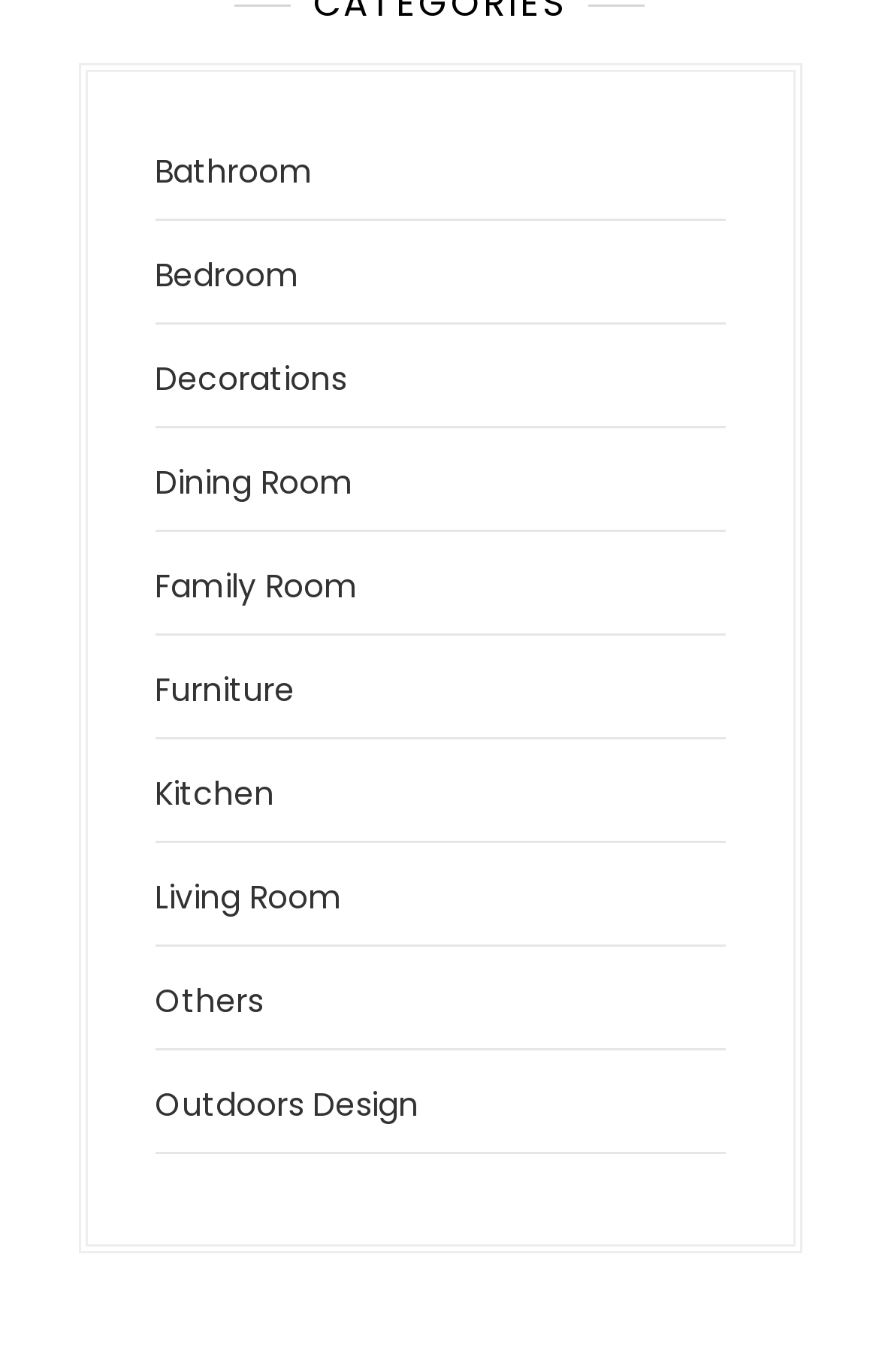Pinpoint the bounding box coordinates of the area that must be clicked to complete this instruction: "browse Furniture".

[0.176, 0.487, 0.335, 0.52]